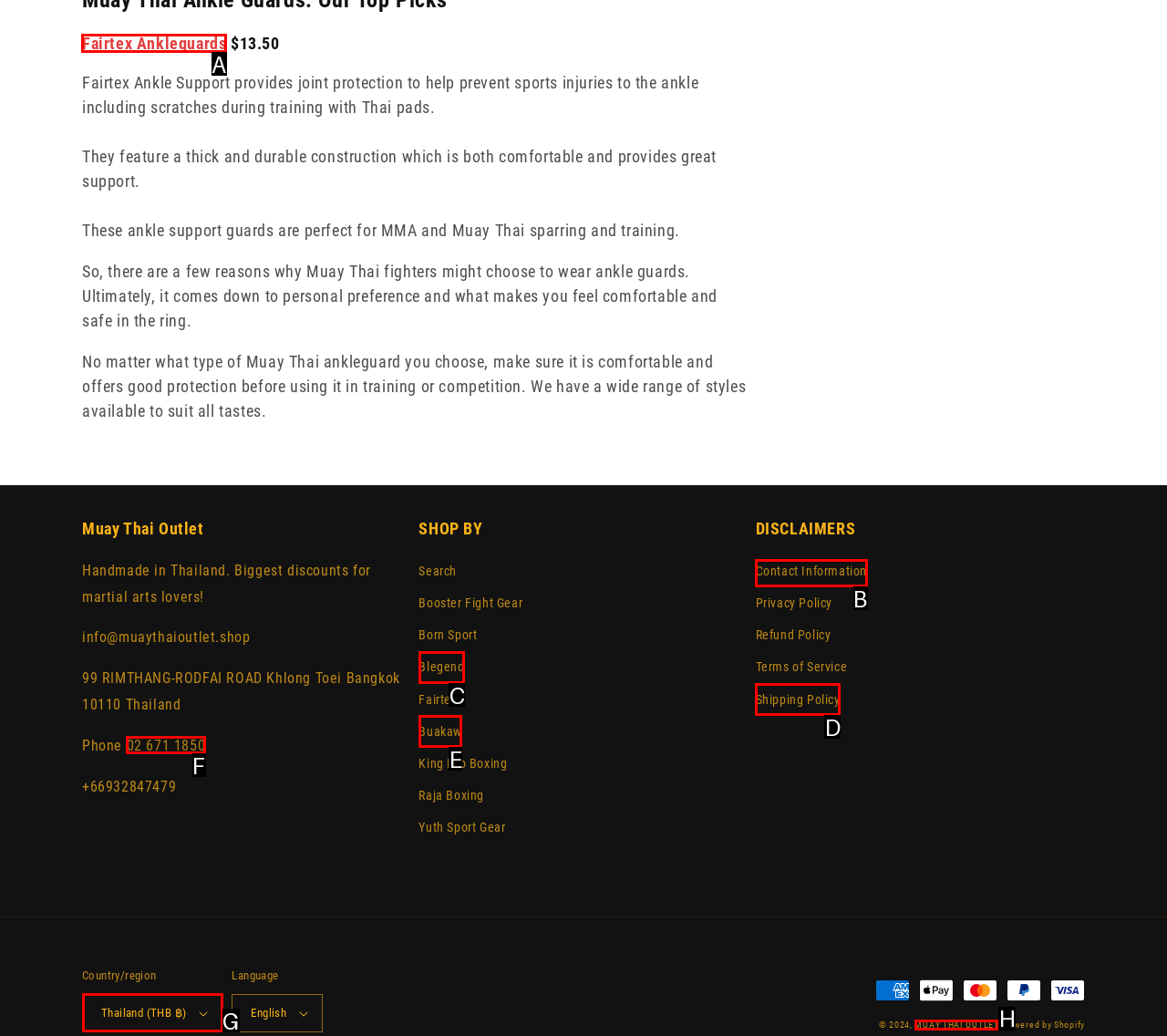To complete the instruction: Click Fairtex Ankleguards, which HTML element should be clicked?
Respond with the option's letter from the provided choices.

A